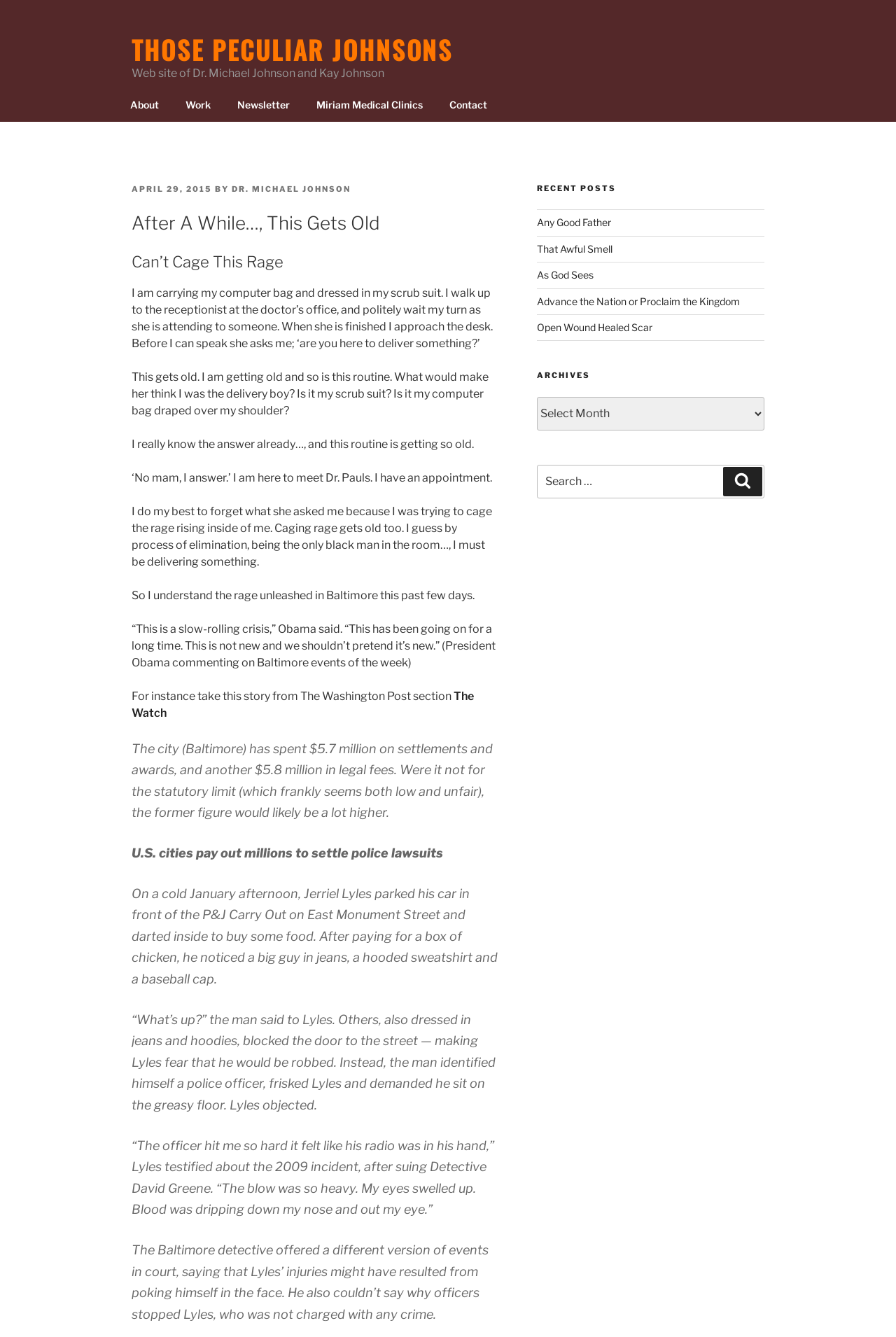Using the information in the image, give a comprehensive answer to the question: 
Is there a search function on the website?

The search function can be found in the 'Blog Sidebar' section, where there is a search box with a button labeled 'Search', allowing users to search for specific content on the website.